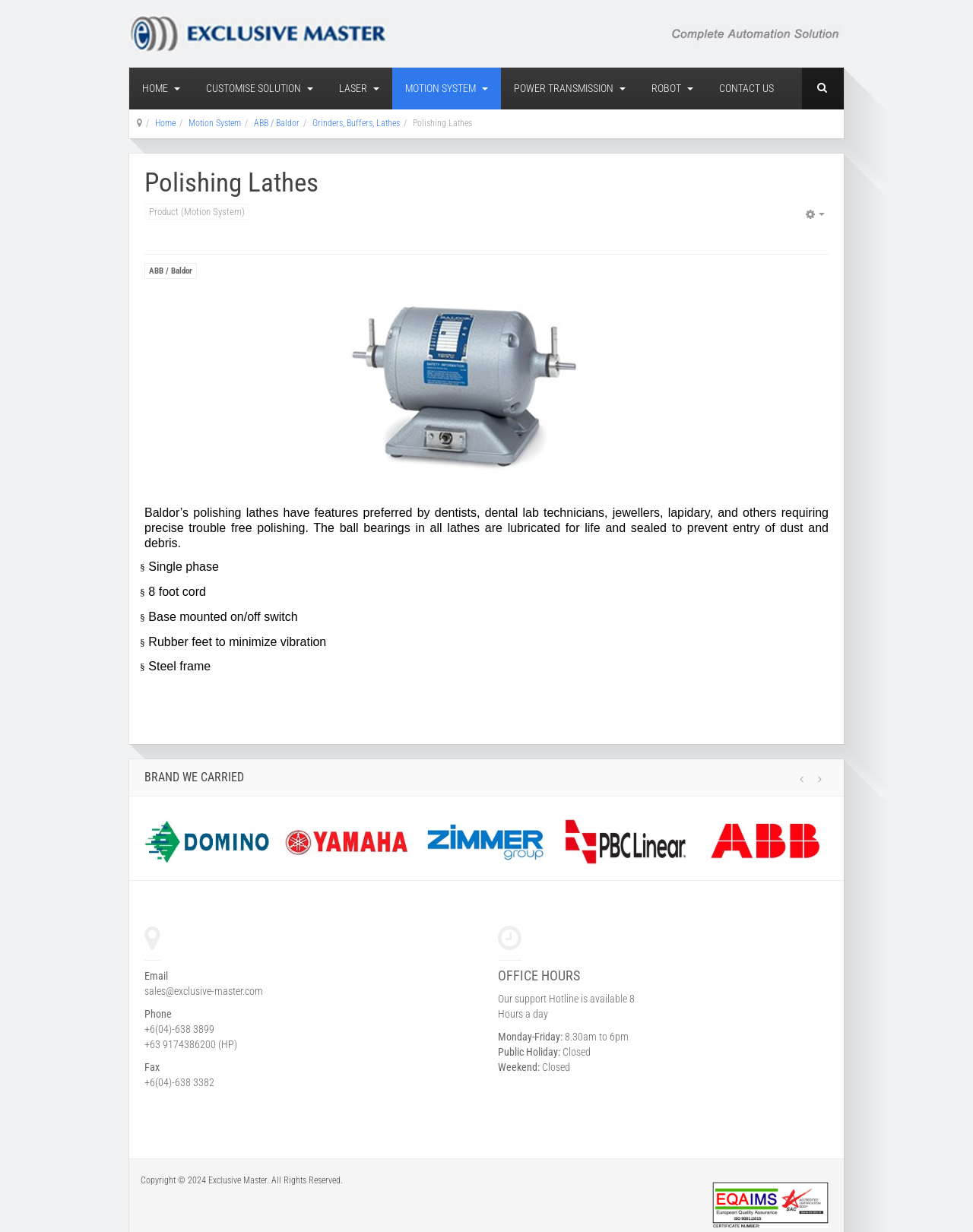Answer succinctly with a single word or phrase:
What is the office hour mentioned on this webpage?

8.30am to 6pm